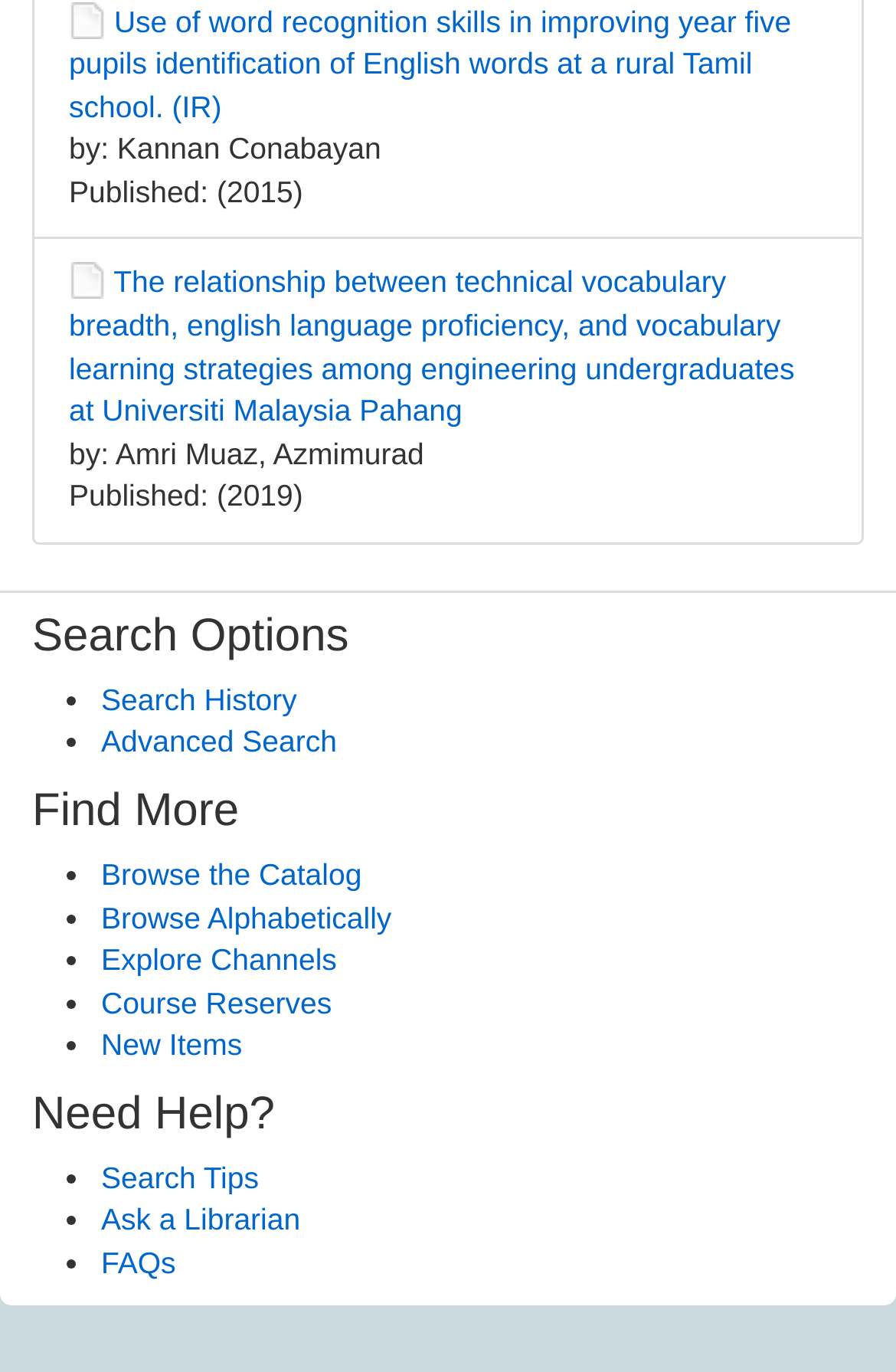Show the bounding box coordinates for the HTML element described as: "Browse the Catalog".

[0.113, 0.625, 0.404, 0.65]